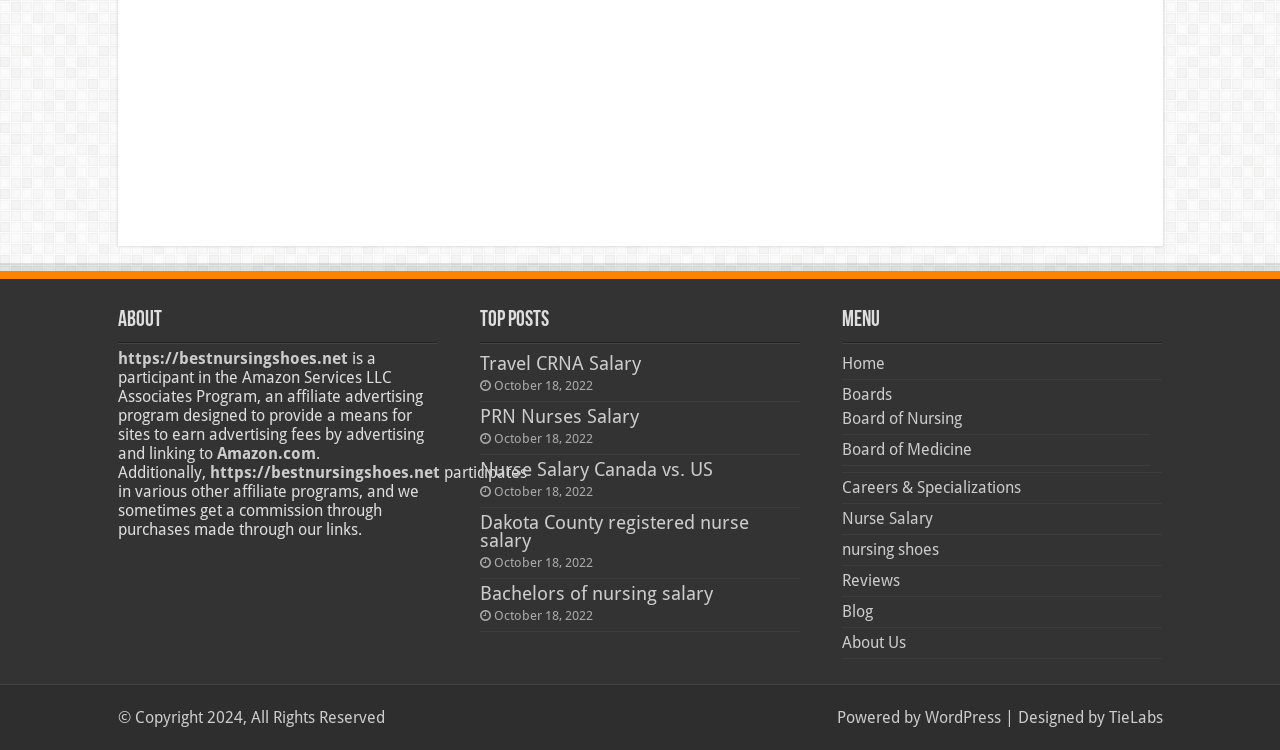Find the bounding box coordinates of the area that needs to be clicked in order to achieve the following instruction: "Read the 'Nurse Salary Canada vs. US' article". The coordinates should be specified as four float numbers between 0 and 1, i.e., [left, top, right, bottom].

[0.375, 0.612, 0.557, 0.64]